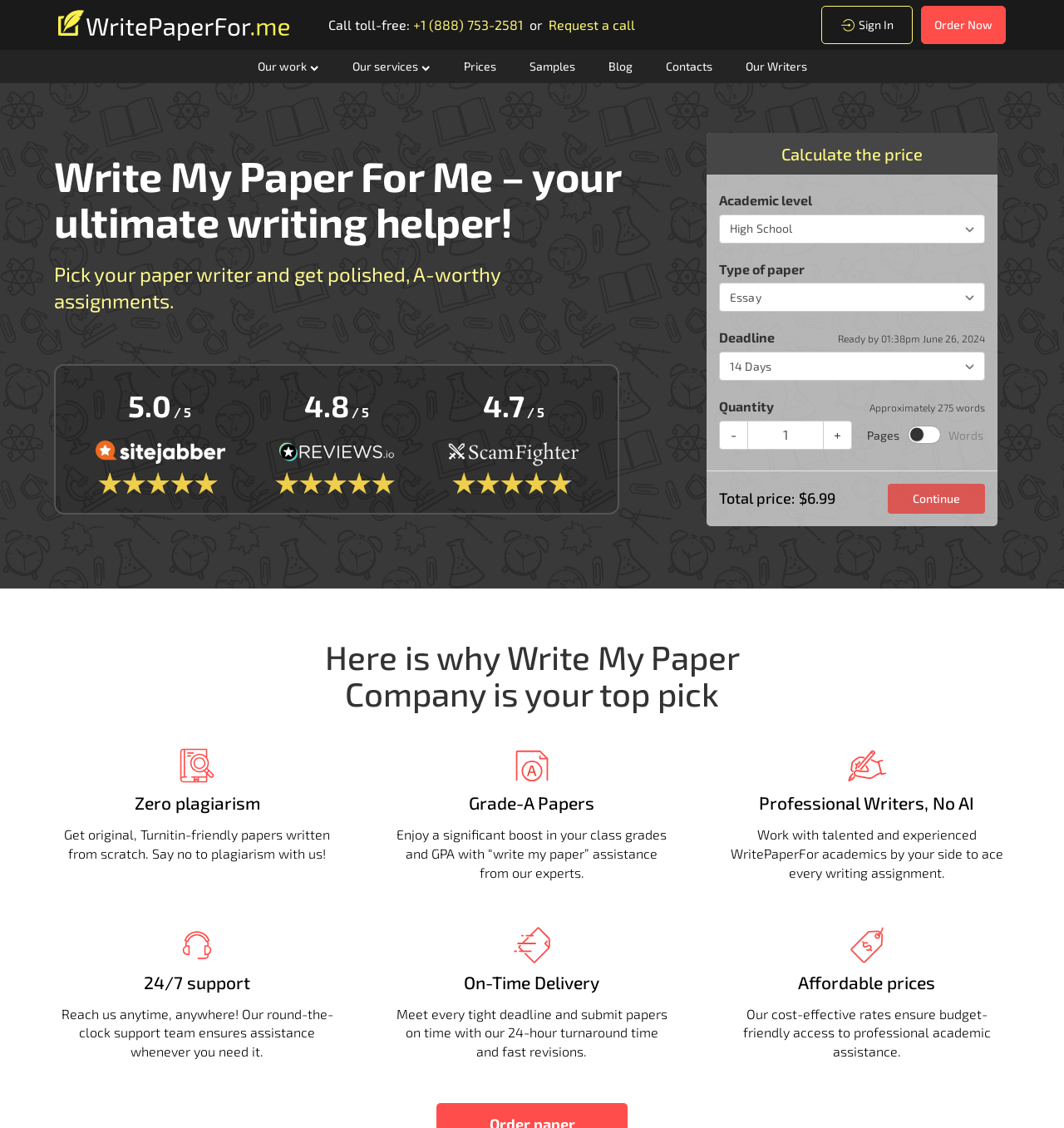Review the image closely and give a comprehensive answer to the question: What is the phone number to call for toll-free?

I found the phone number by looking at the top section of the webpage, where it says 'Call toll-free:' and then provides the phone number.